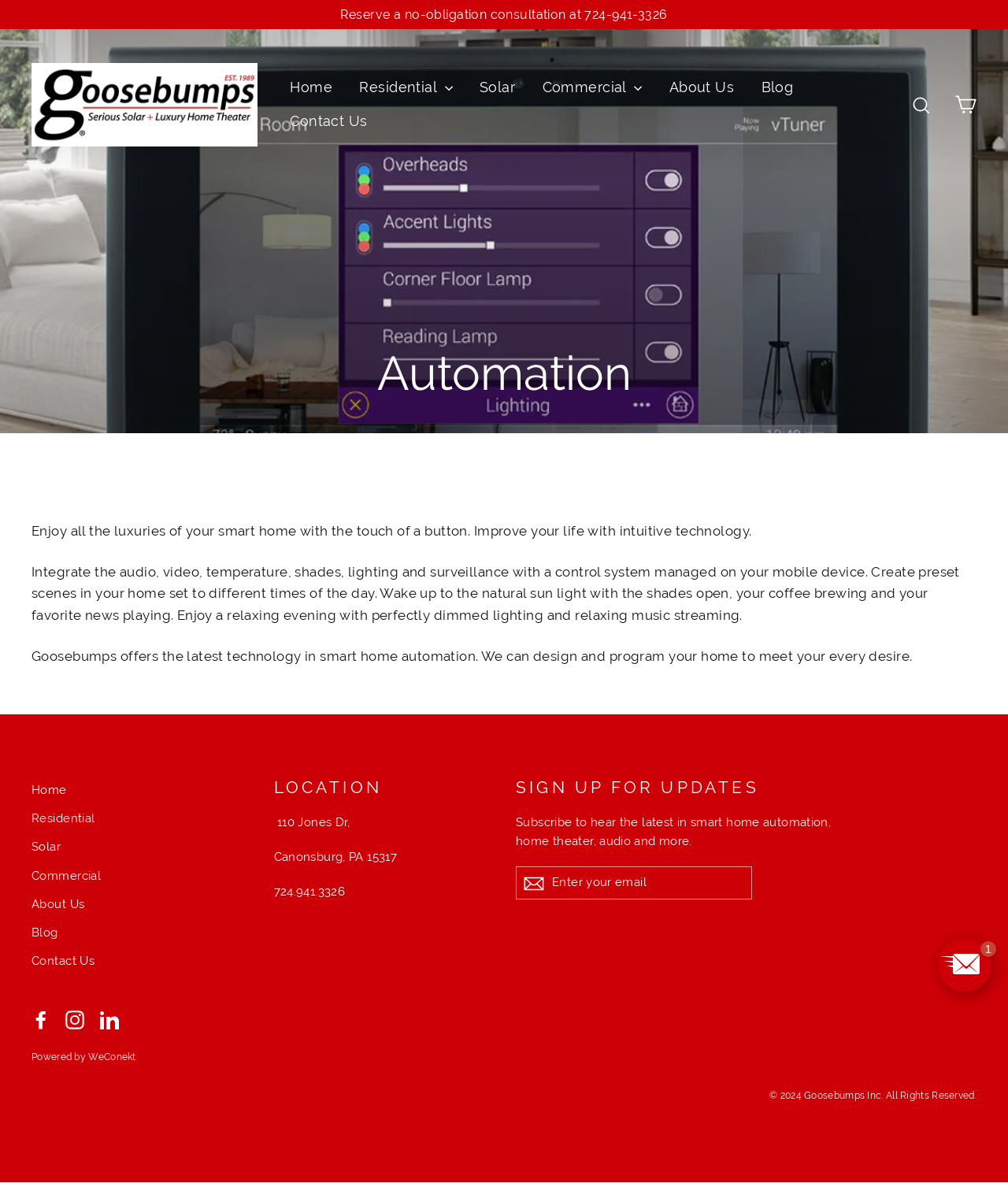What is the copyright year?
Refer to the screenshot and deliver a thorough answer to the question presented.

I found the copyright year by looking at the bottom of the webpage, where the copyright information is usually located. The text '© 2024 Goosebumps Inc. All Rights Reserved.' indicates that the copyright year is 2024.